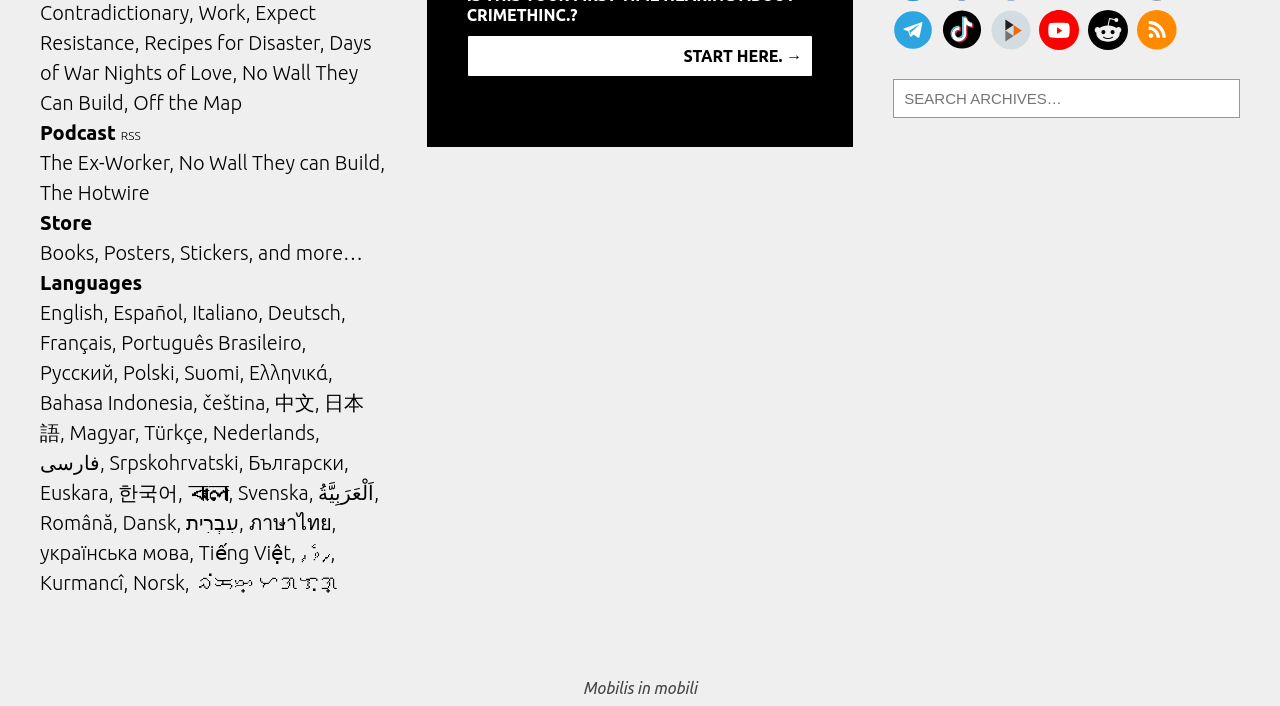Please find the bounding box coordinates of the element's region to be clicked to carry out this instruction: "Subscribe to GDVH".

None